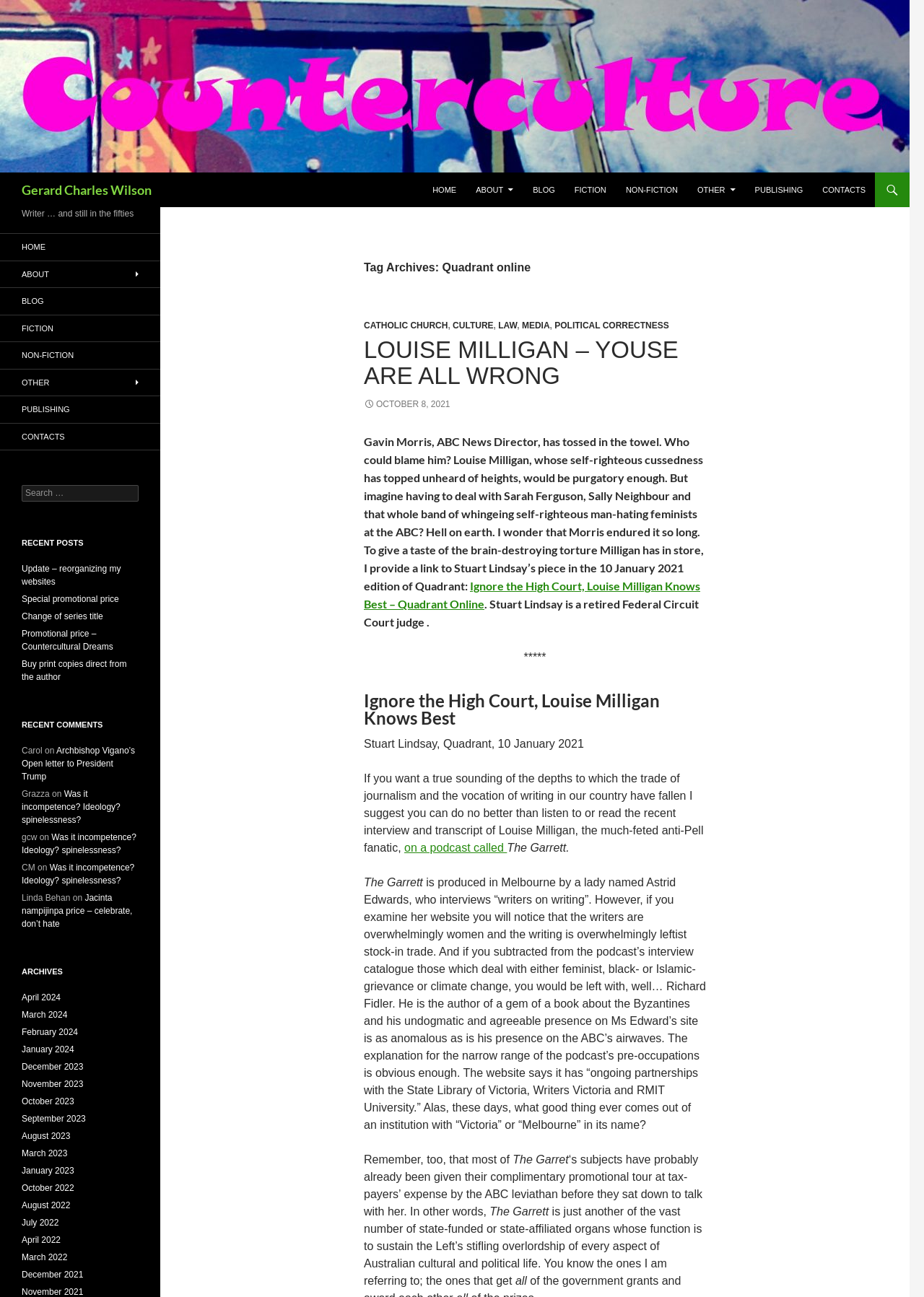What is the name of the podcast mentioned in the blog post?
Look at the screenshot and give a one-word or phrase answer.

The Garrett